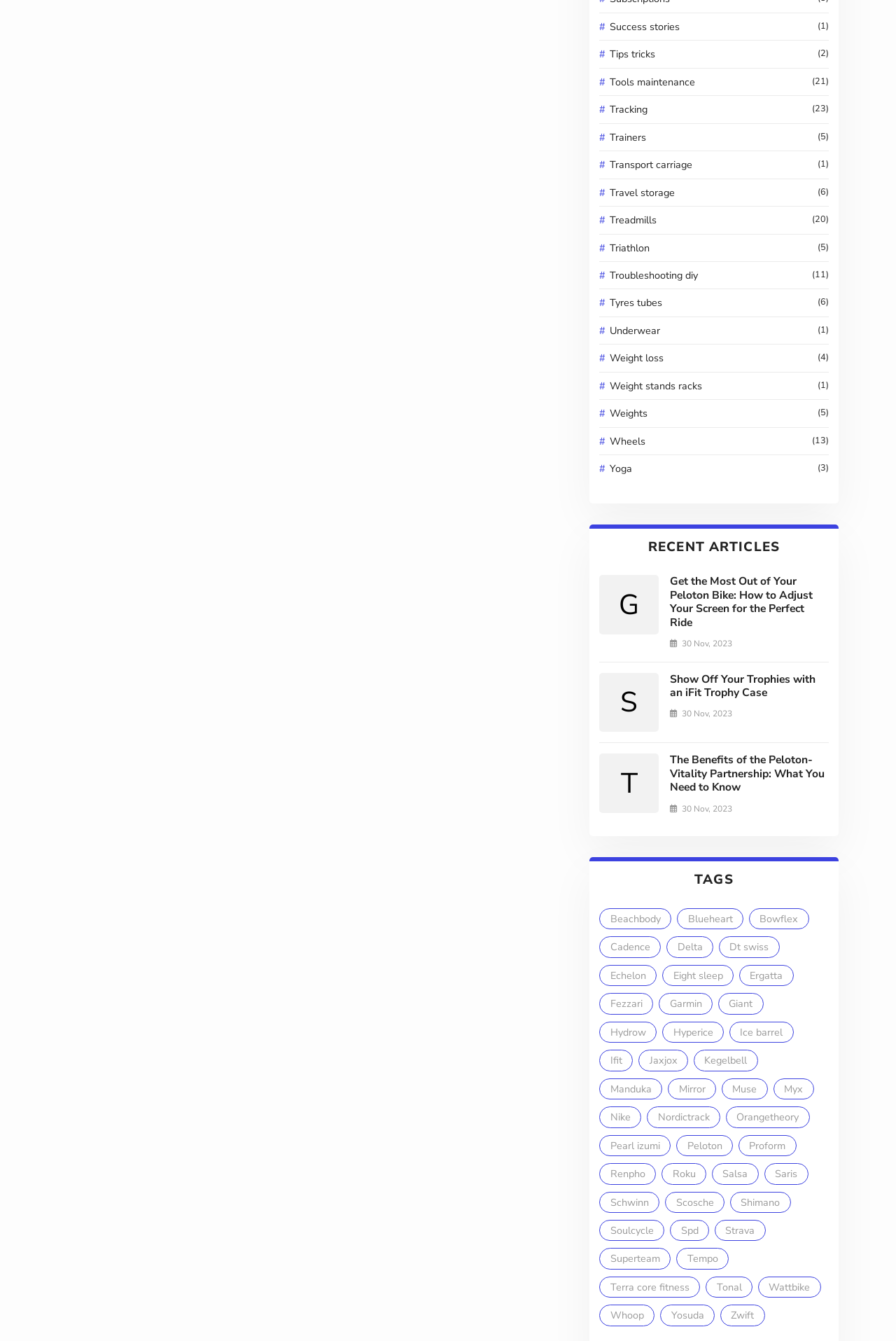How many tags are listed on the webpage?
Answer the question using a single word or phrase, according to the image.

54